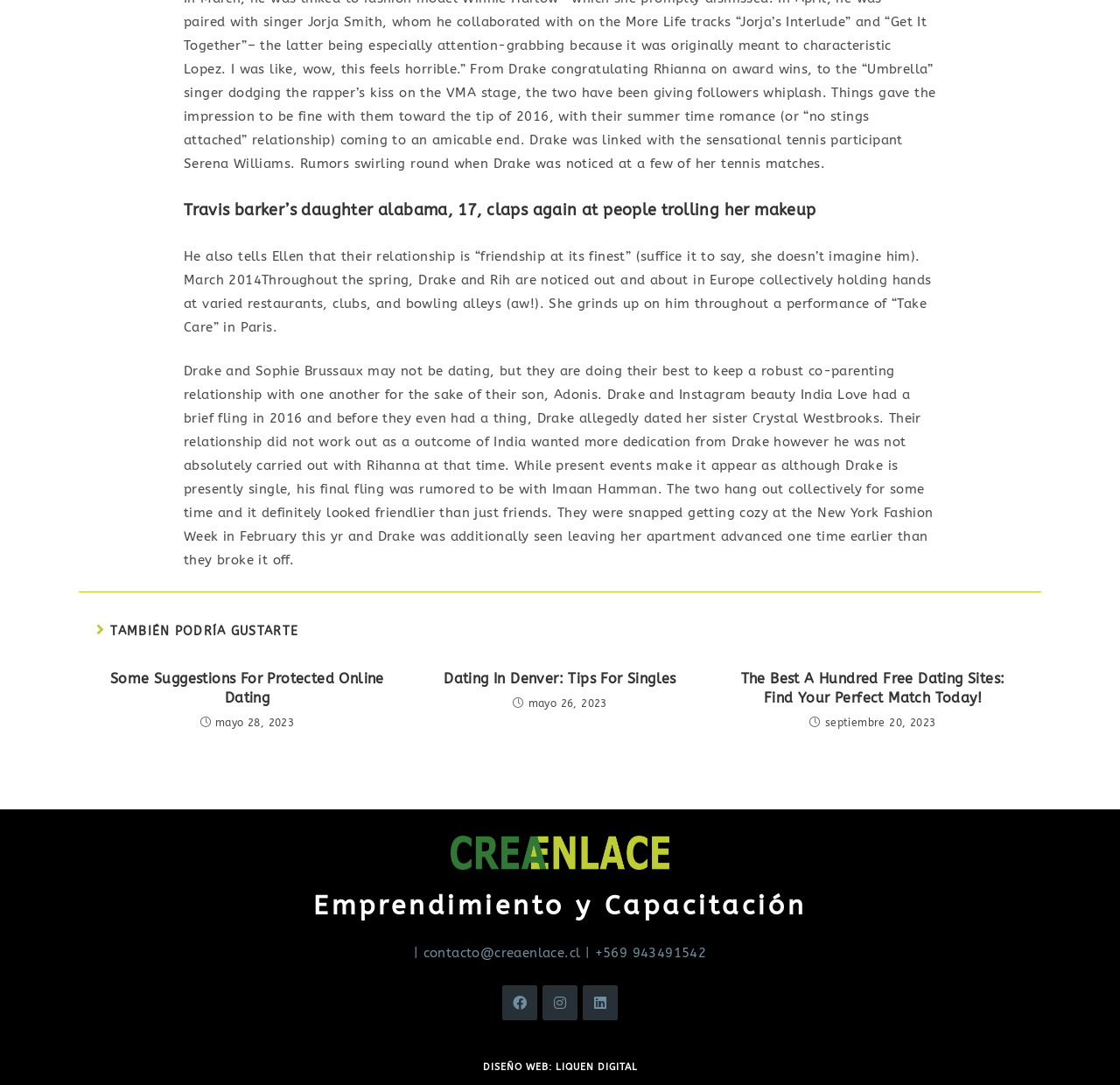How many articles are listed on this webpage?
Refer to the image and provide a one-word or short phrase answer.

3